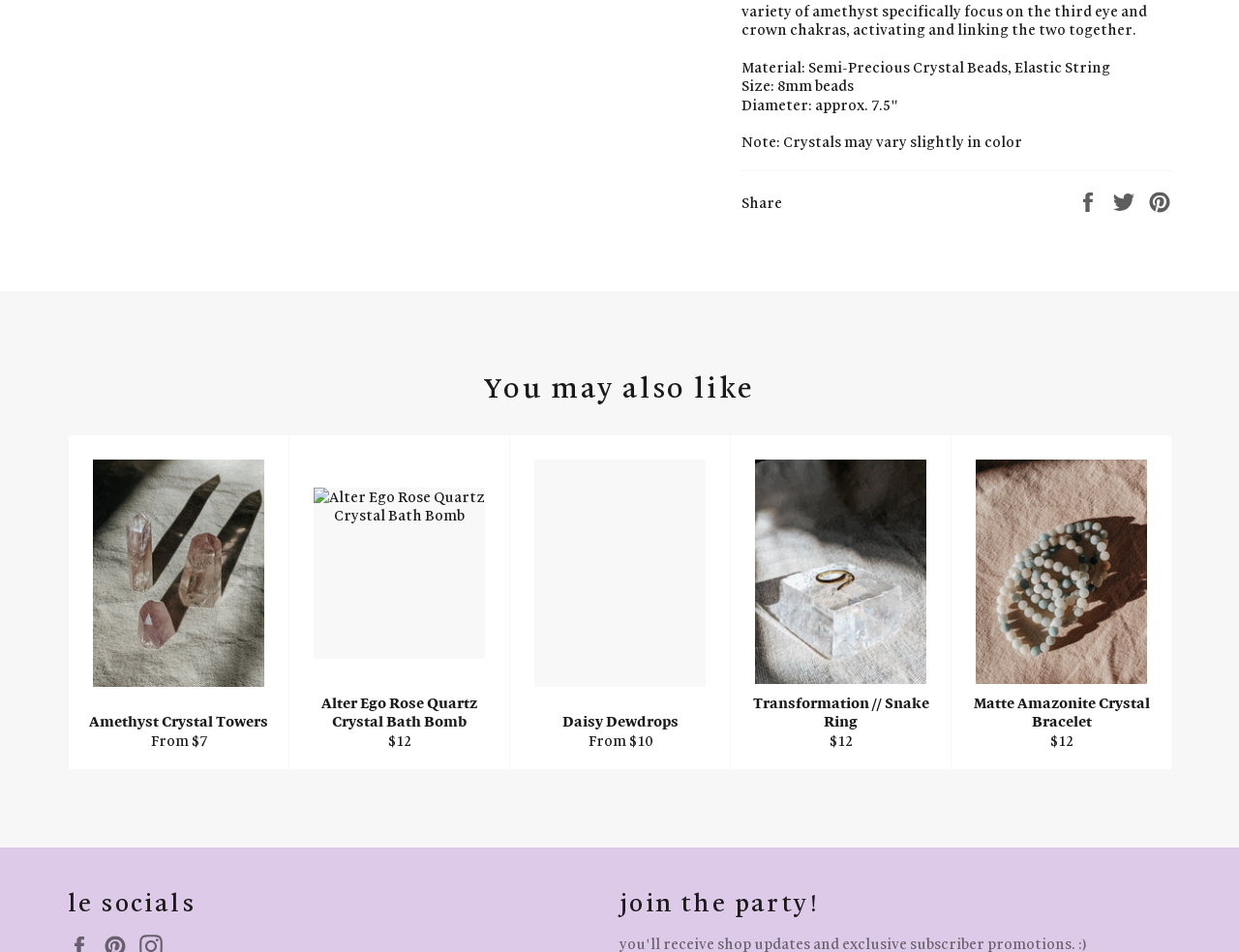How many social media platforms are available for sharing?
Look at the screenshot and respond with a single word or phrase.

3